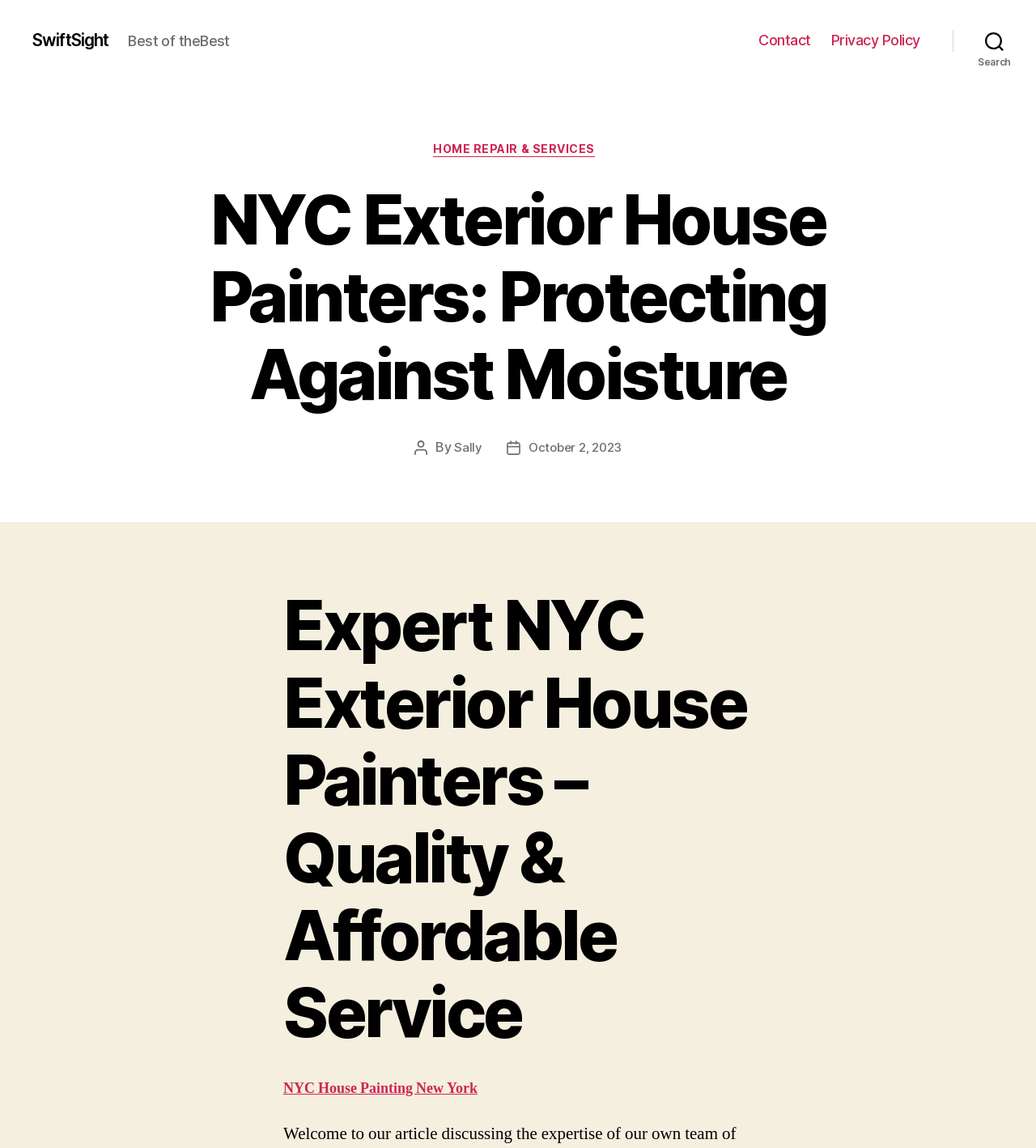Please identify the bounding box coordinates of the element's region that should be clicked to execute the following instruction: "View All Posts". The bounding box coordinates must be four float numbers between 0 and 1, i.e., [left, top, right, bottom].

None